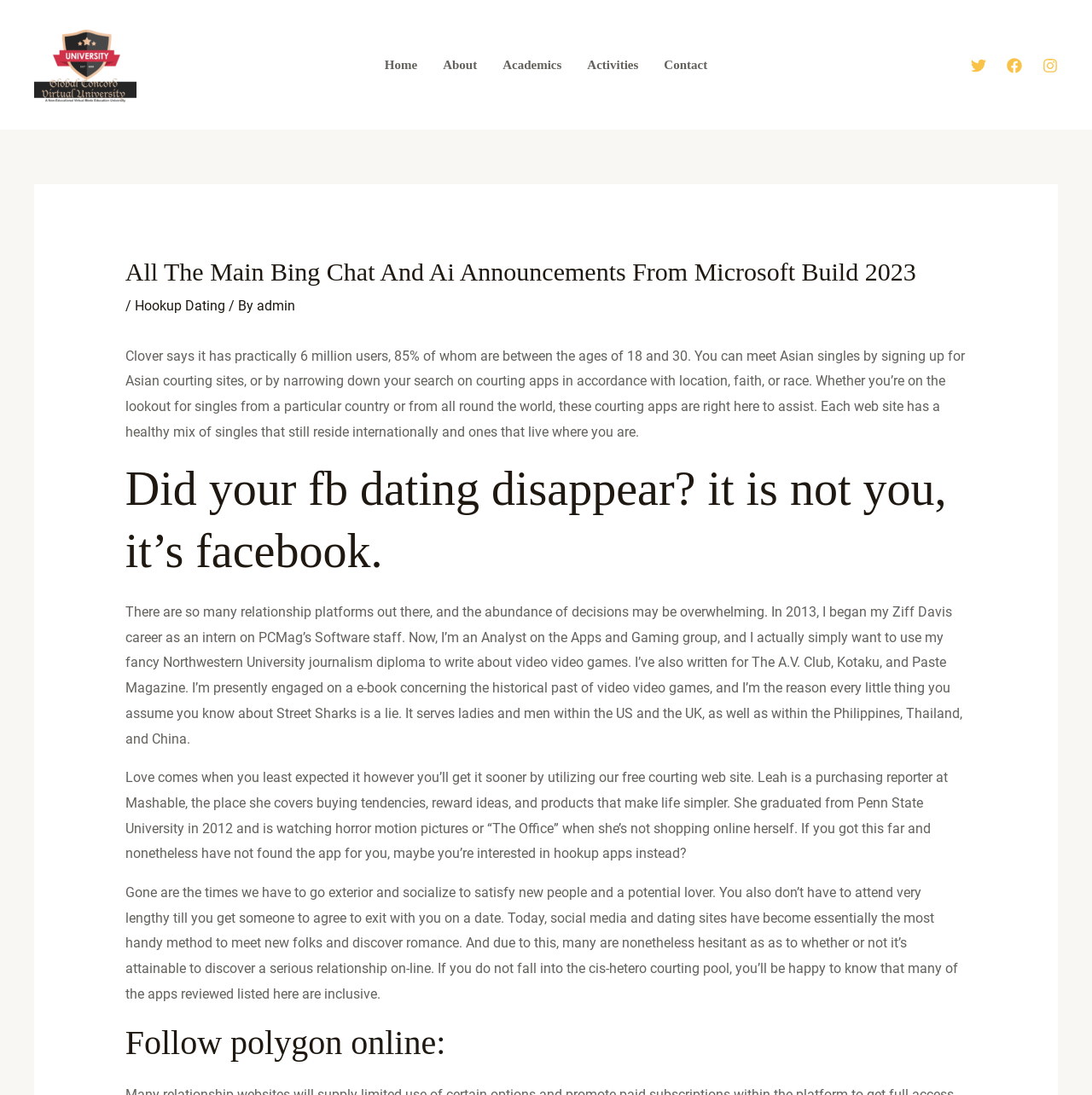Bounding box coordinates should be in the format (top-left x, top-left y, bottom-right x, bottom-right y) and all values should be floating point numbers between 0 and 1. Determine the bounding box coordinate for the UI element described as: Contact

[0.596, 0.022, 0.659, 0.097]